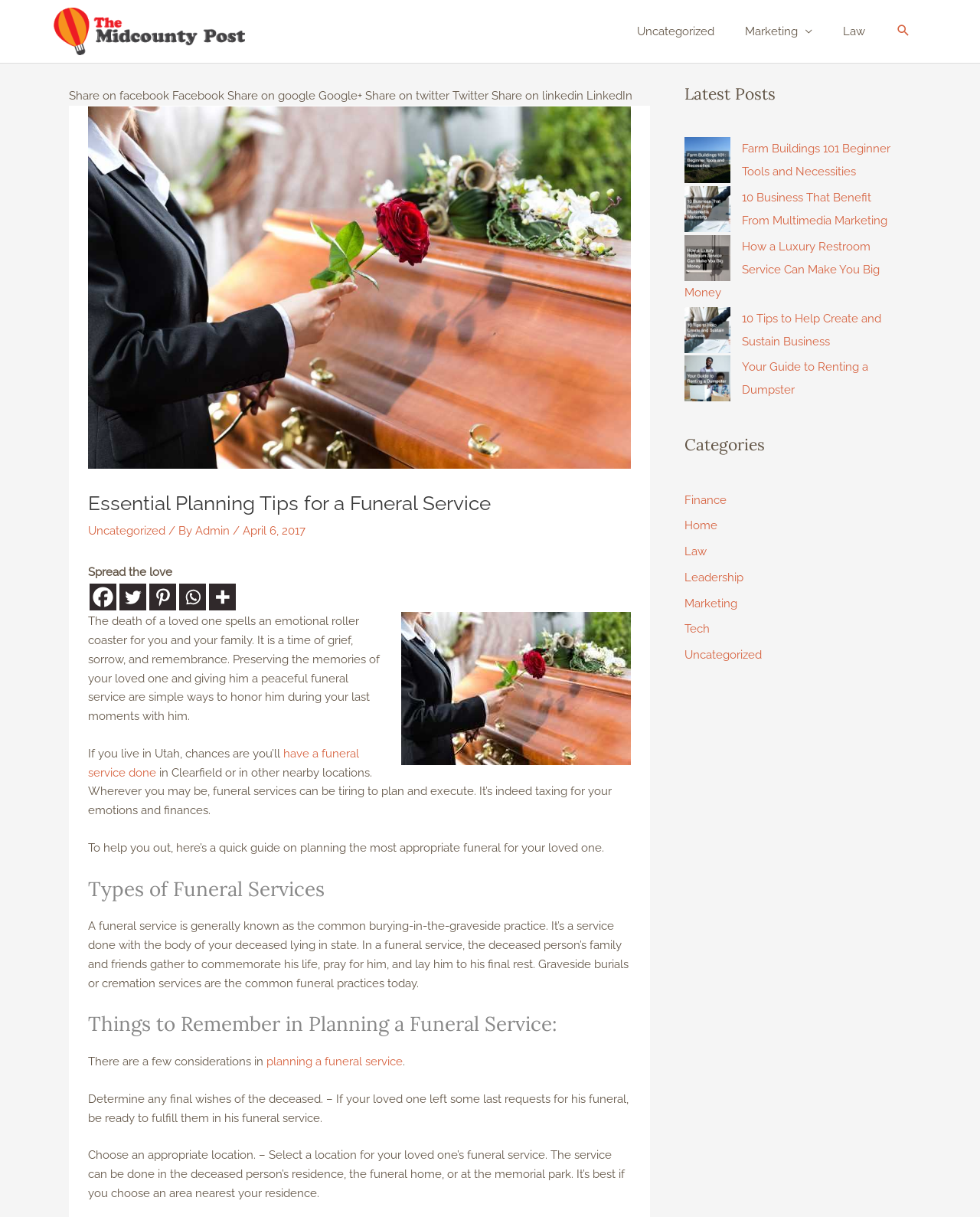Find the bounding box coordinates for the UI element whose description is: "have a funeral service done". The coordinates should be four float numbers between 0 and 1, in the format [left, top, right, bottom].

[0.09, 0.613, 0.366, 0.64]